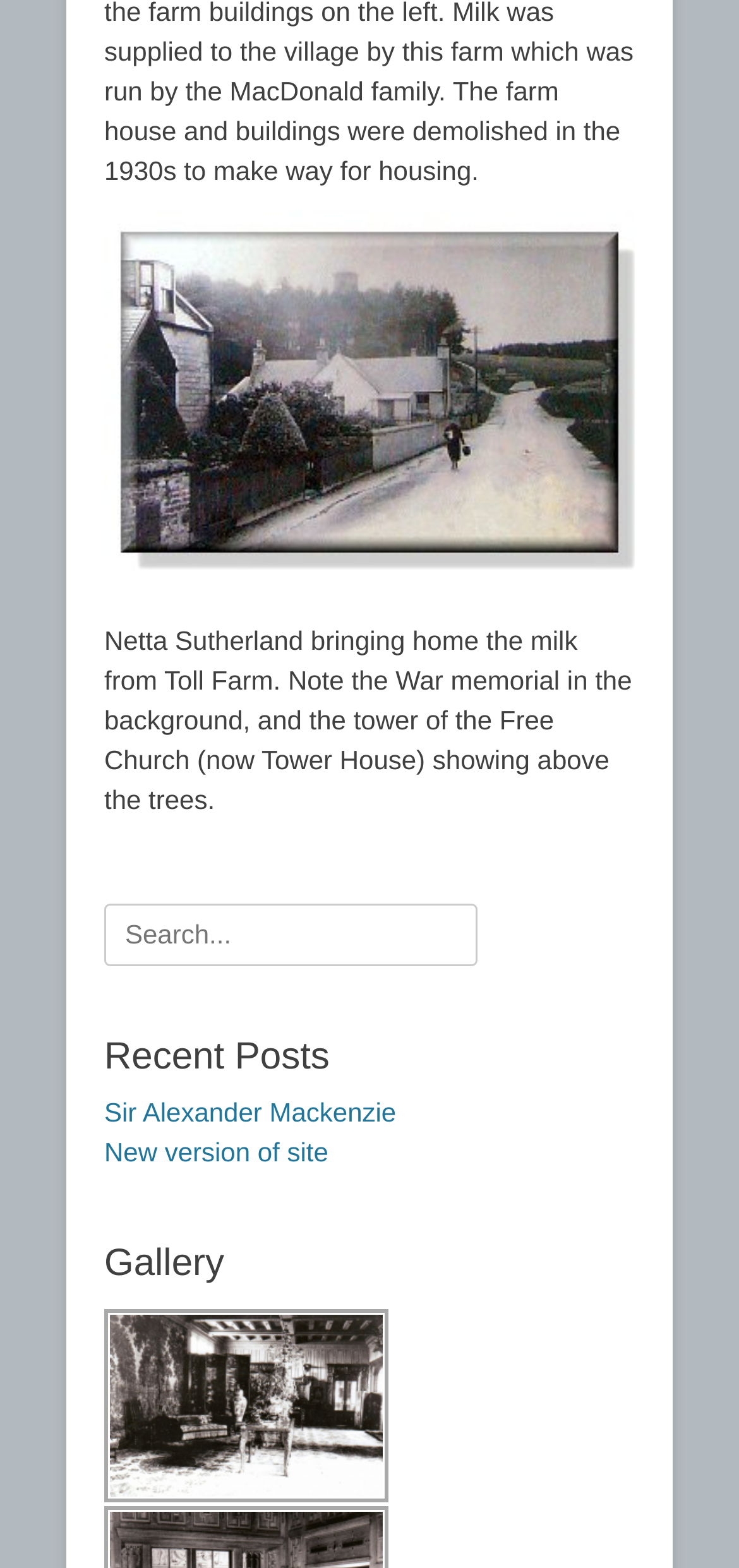Carefully examine the image and provide an in-depth answer to the question: How many sections are there on the webpage?

There are three main sections on the webpage: the figure section, the 'Recent Posts' section, and the 'Gallery' section. Therefore, there are three sections on the webpage.